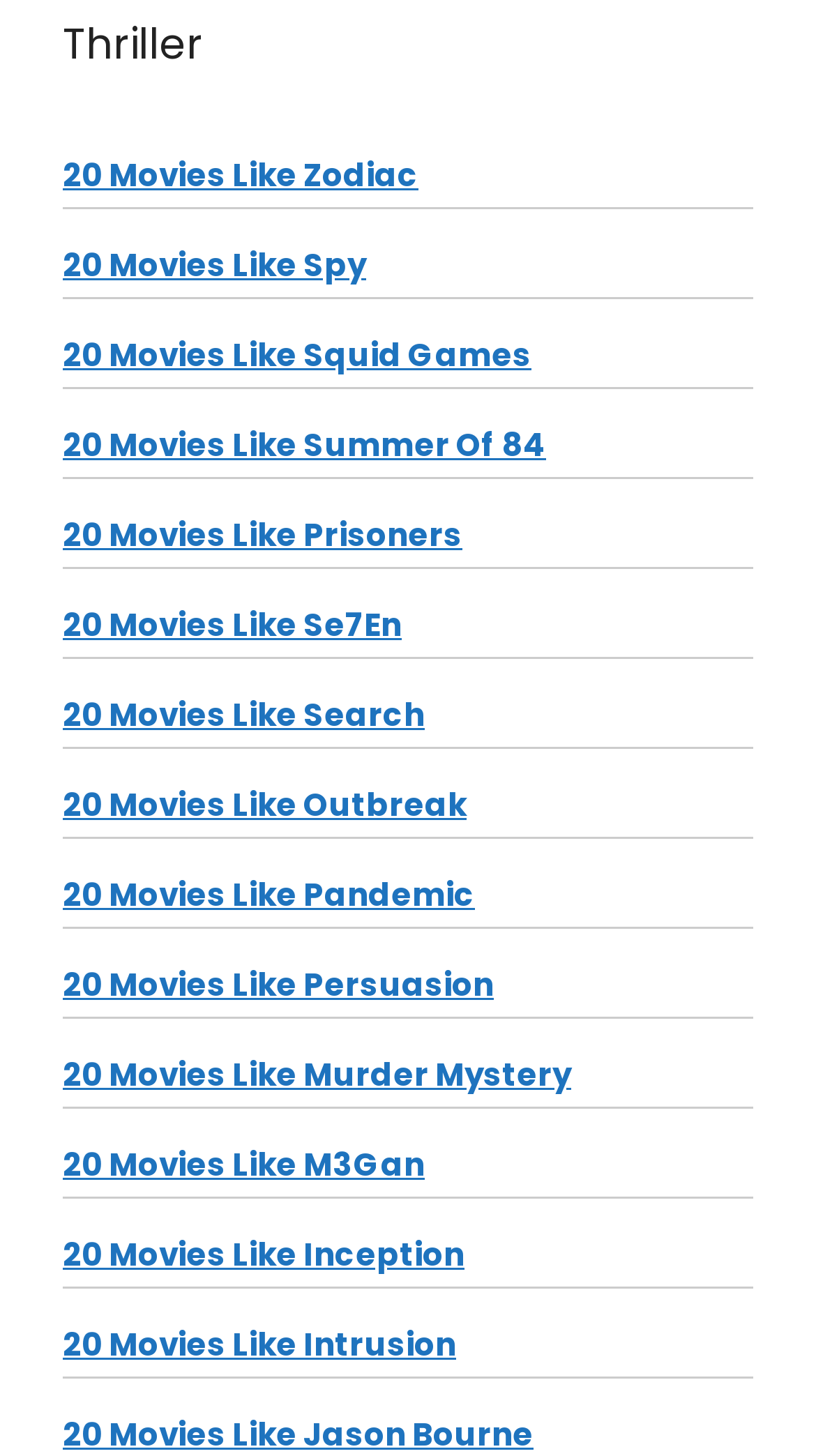Identify the bounding box coordinates of the region that should be clicked to execute the following instruction: "visit 20 Movies Like Se7En".

[0.077, 0.414, 0.492, 0.444]